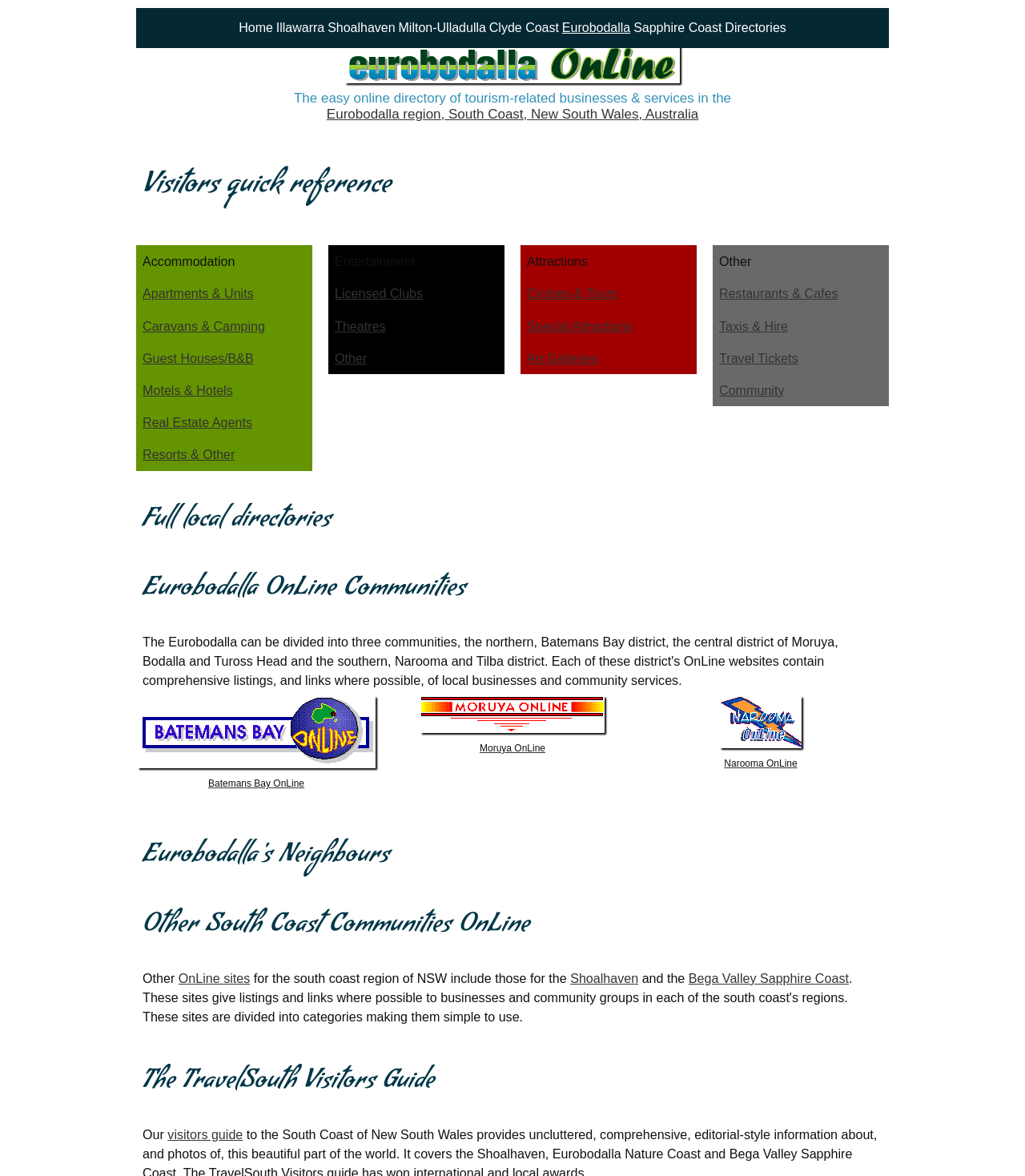Give a one-word or one-phrase response to the question:
What is the name of the region in New South Wales, Australia?

Eurobodalla